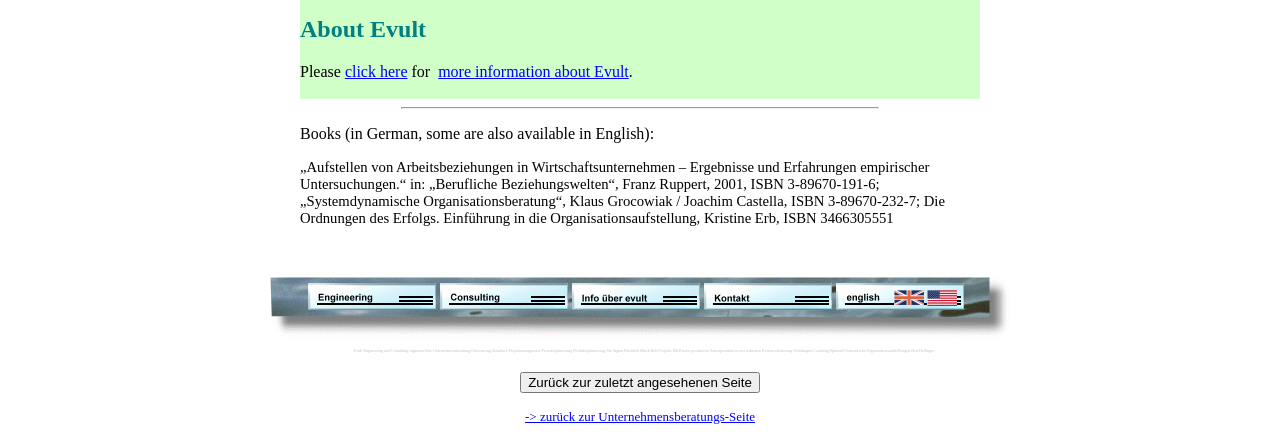Using the provided element description: "value="Zurück zur zuletzt angesehenen Seite"", identify the bounding box coordinates. The coordinates should be four floats between 0 and 1 in the order [left, top, right, bottom].

[0.406, 0.844, 0.594, 0.891]